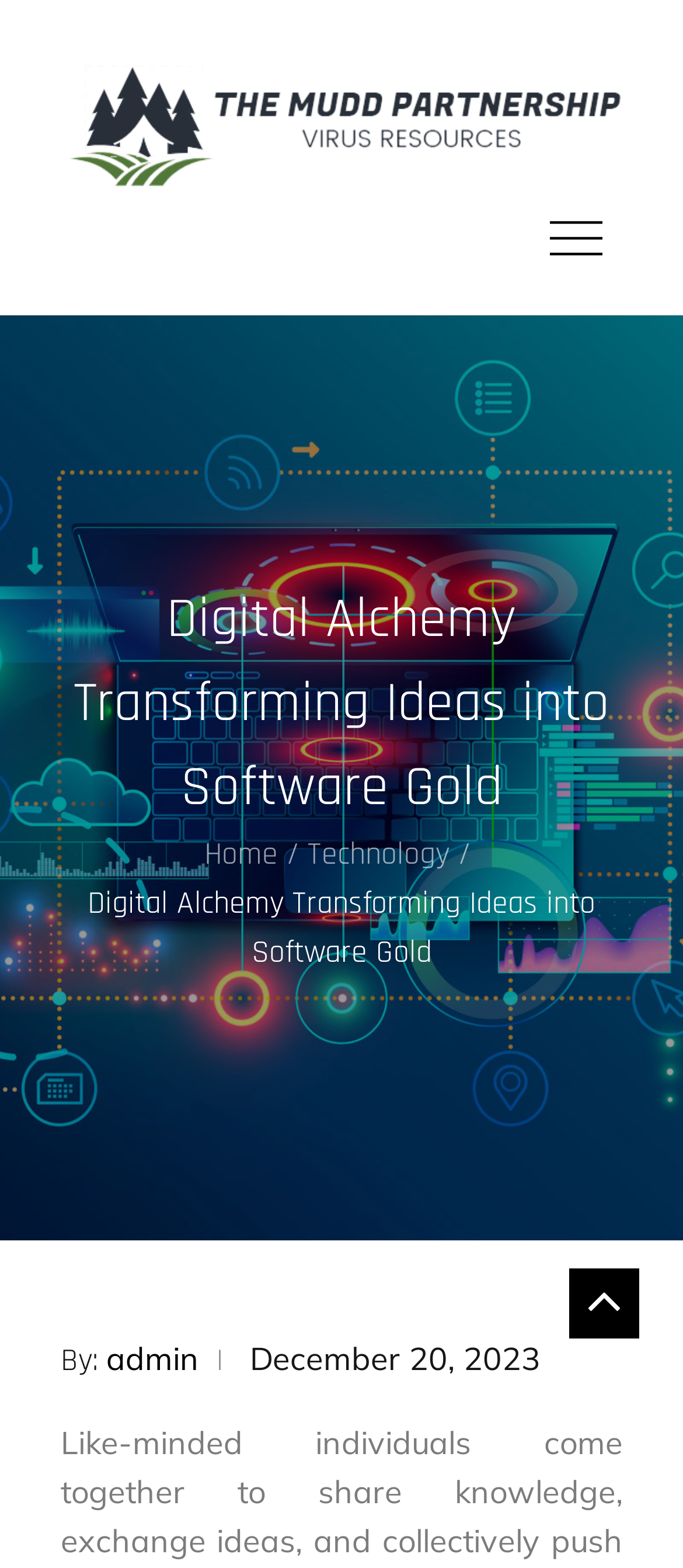For the following element description, predict the bounding box coordinates in the format (top-left x, top-left y, bottom-right x, bottom-right y). All values should be floating point numbers between 0 and 1. Description: alt="The Mudd Partnership"

[0.088, 0.077, 0.912, 0.101]